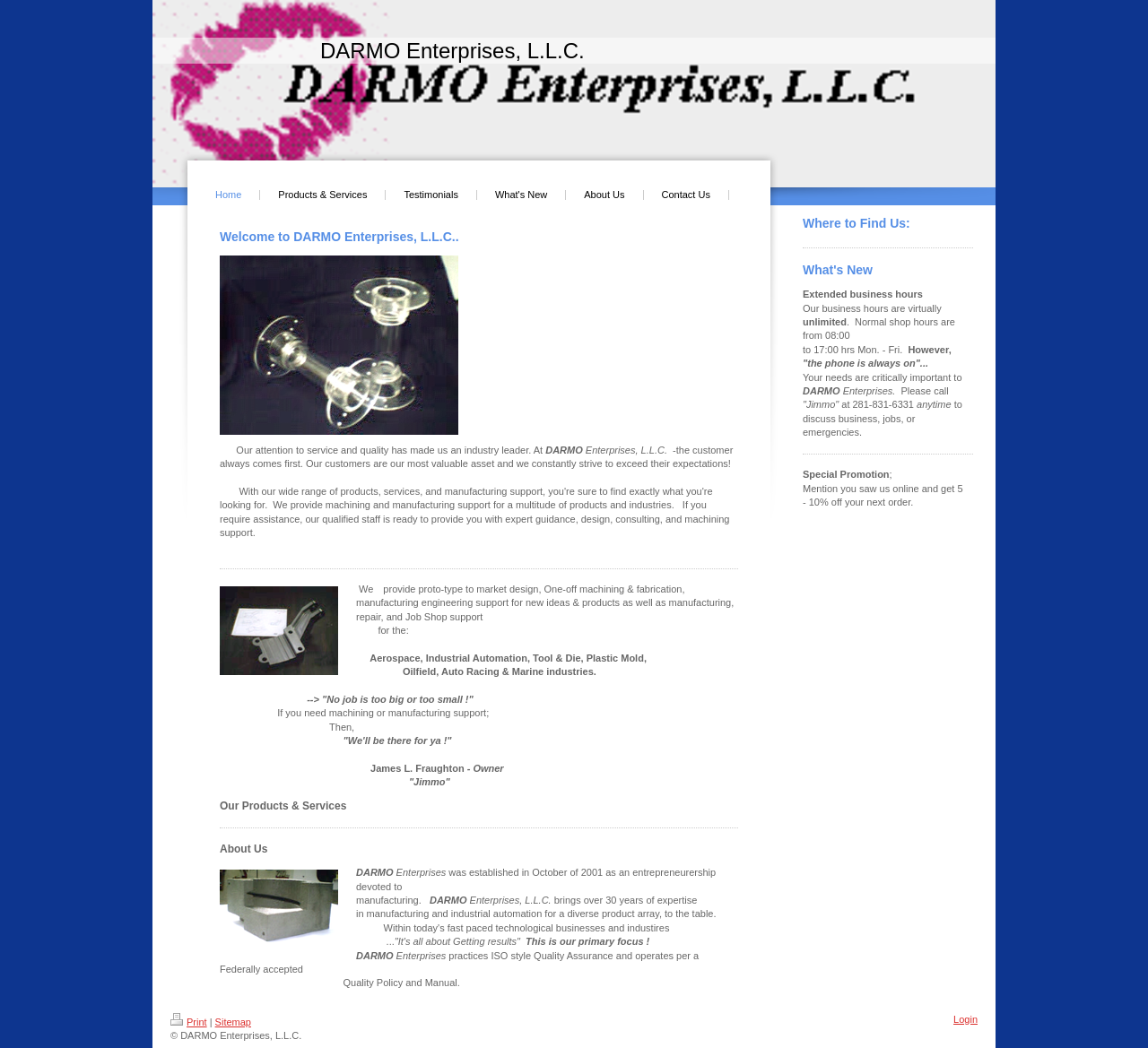Given the description "Products & Services", provide the bounding box coordinates of the corresponding UI element.

[0.227, 0.181, 0.336, 0.191]